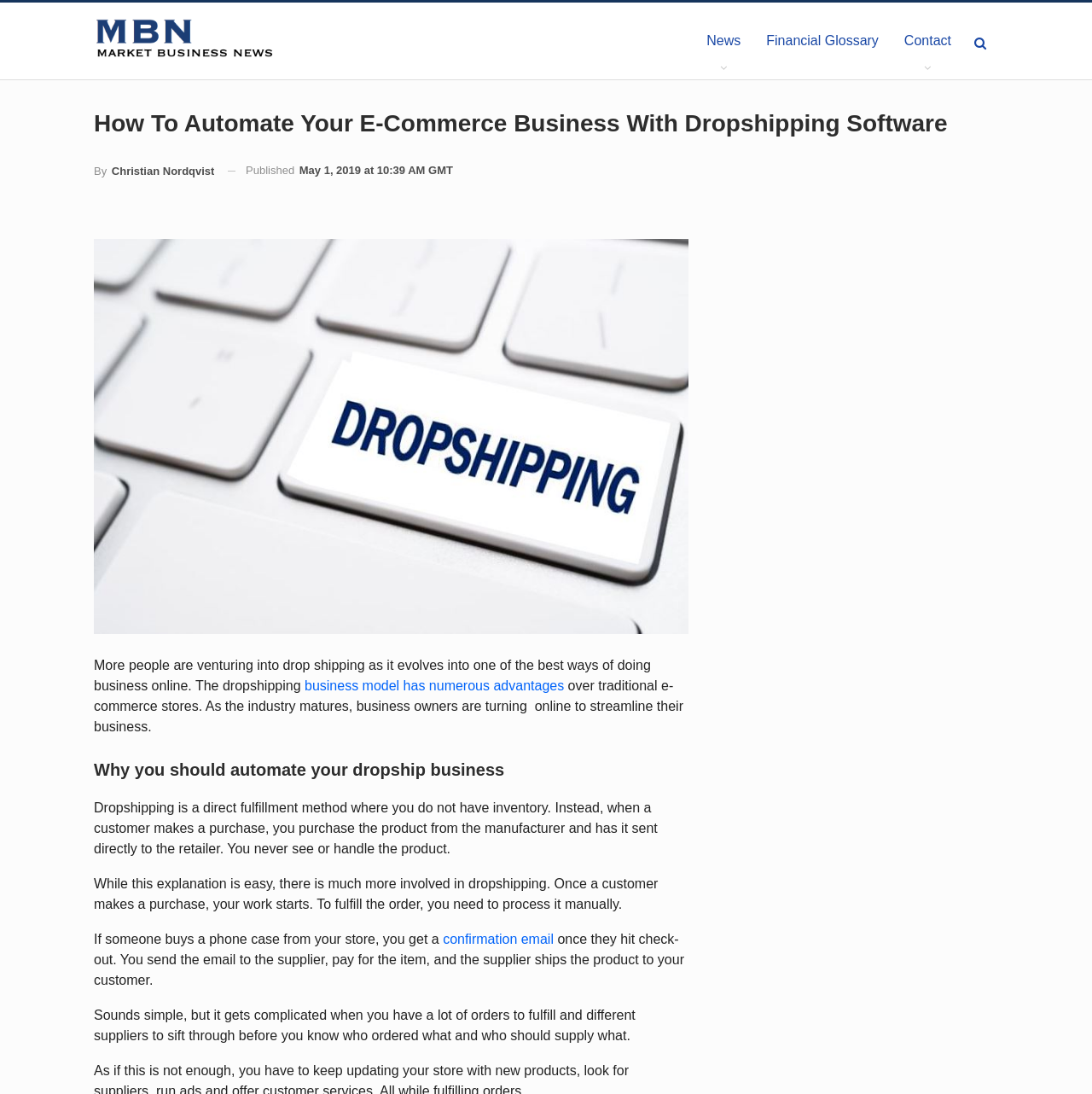What is the main advantage of dropshipping?
With the help of the image, please provide a detailed response to the question.

The text 'the business model has numerous advantages over traditional e-commerce stores' suggests that dropshipping has several advantages over traditional e-commerce stores.